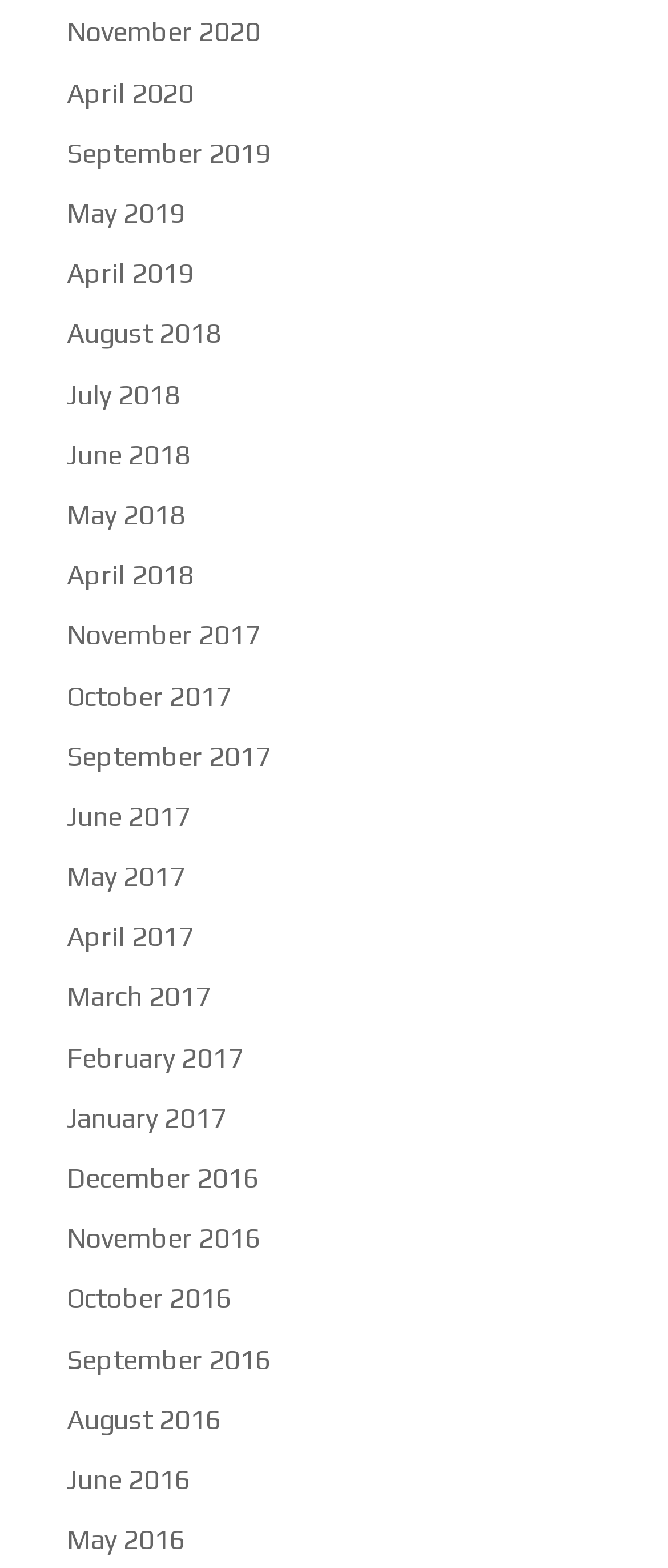What is the most recent month listed?
Please interpret the details in the image and answer the question thoroughly.

By examining the list of links, I can see that the most recent month listed is November 2020, which is the first link in the list.